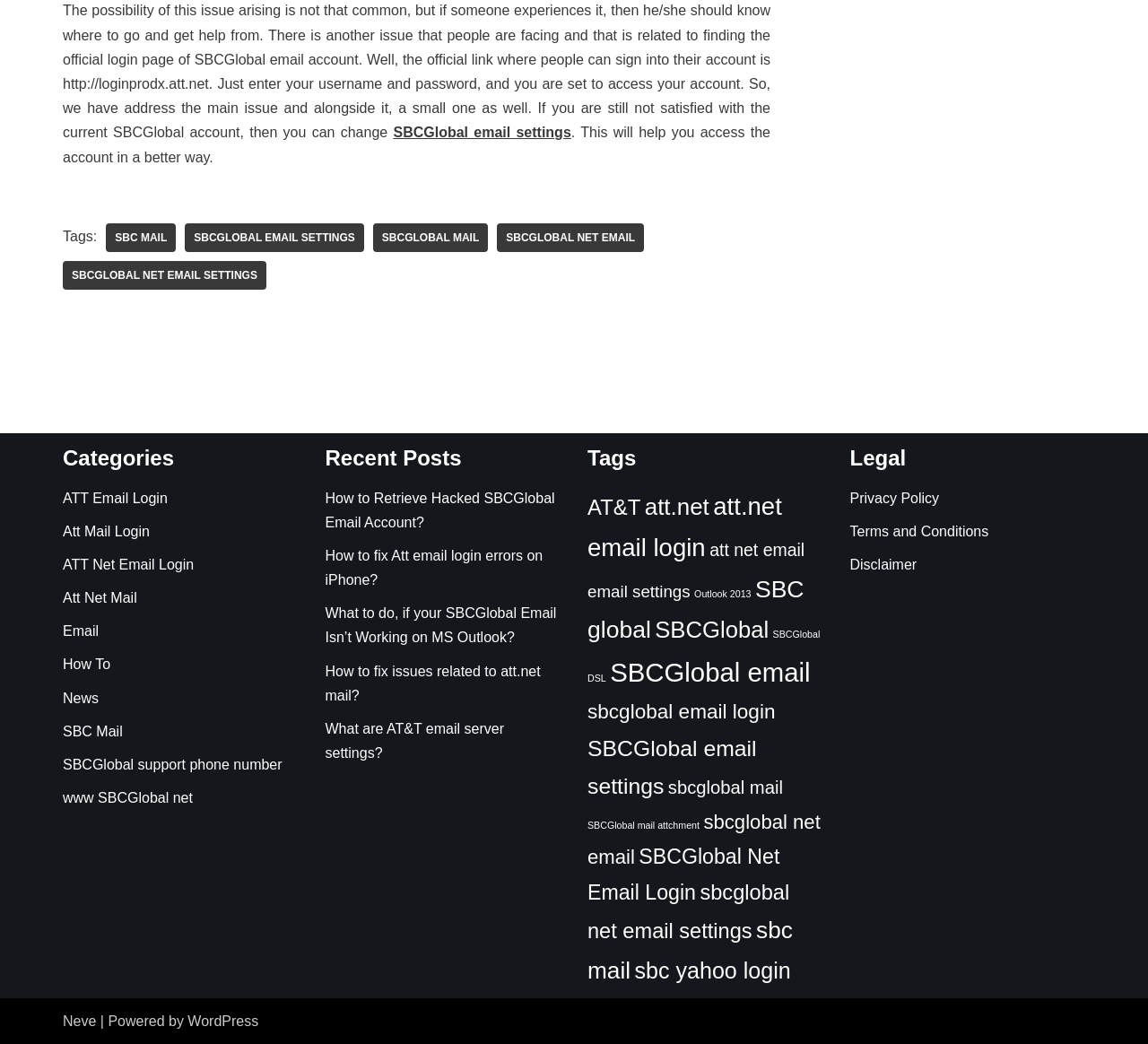Refer to the image and provide a thorough answer to this question:
What is the title of the section that contains links to 'Privacy Policy', 'Terms and Conditions', and 'Disclaimer'?

The section that contains links to 'Privacy Policy', 'Terms and Conditions', and 'Disclaimer' is titled 'Legal', which is mentioned at the bottom of the webpage.